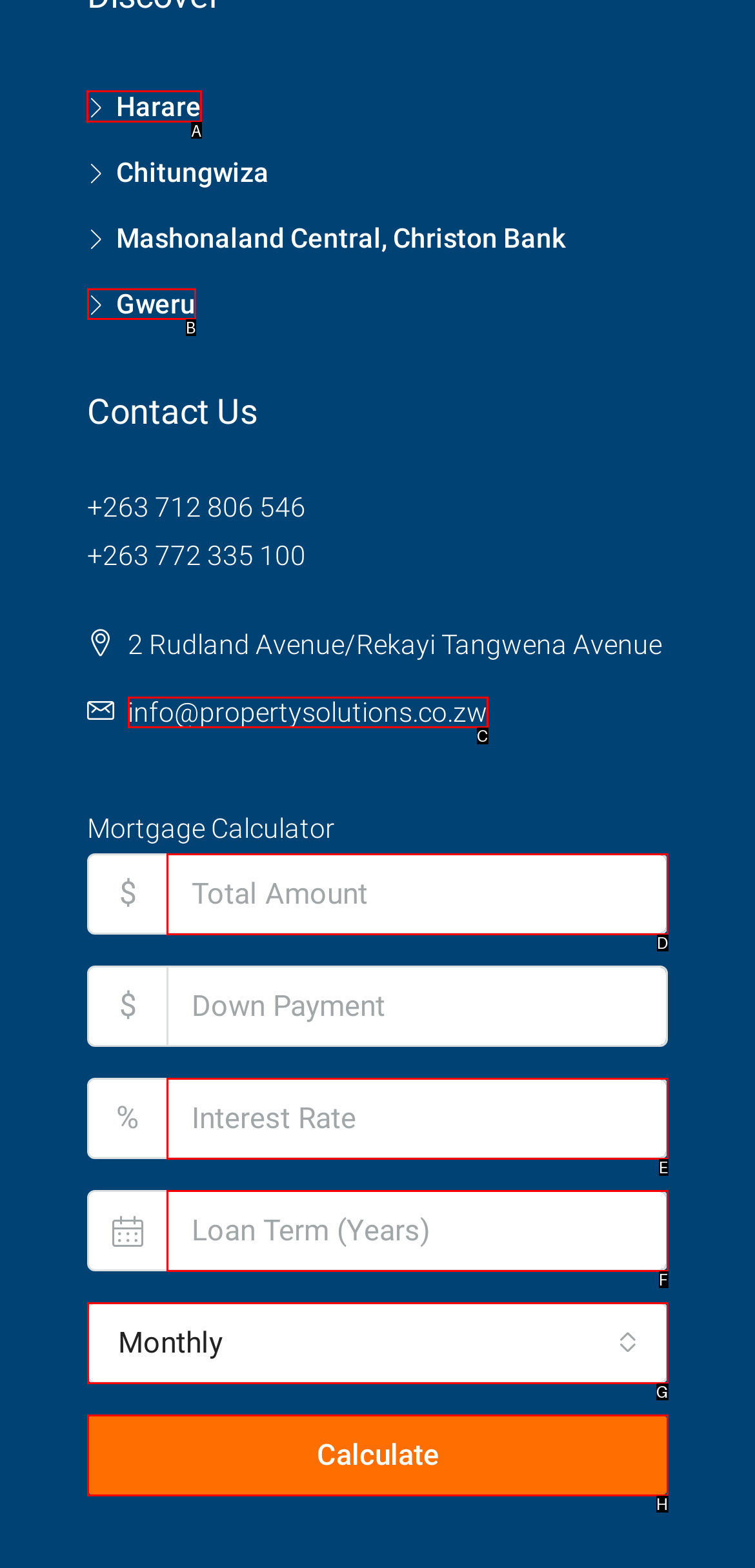For the task: Click Harare, tell me the letter of the option you should click. Answer with the letter alone.

A